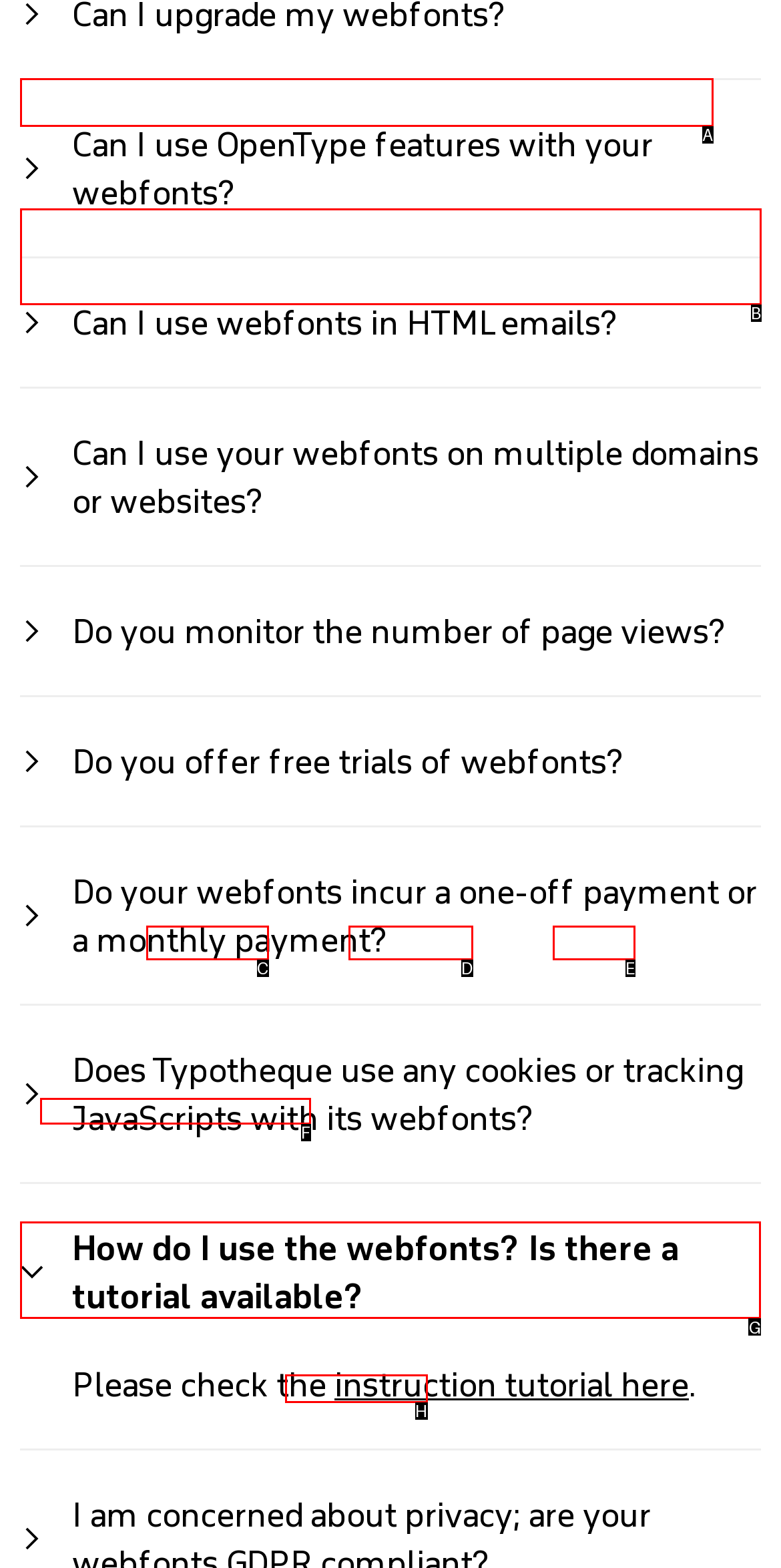Point out which HTML element you should click to fulfill the task: Click on the 'How do I use the webfonts? Is there a tutorial available?' link.
Provide the option's letter from the given choices.

G